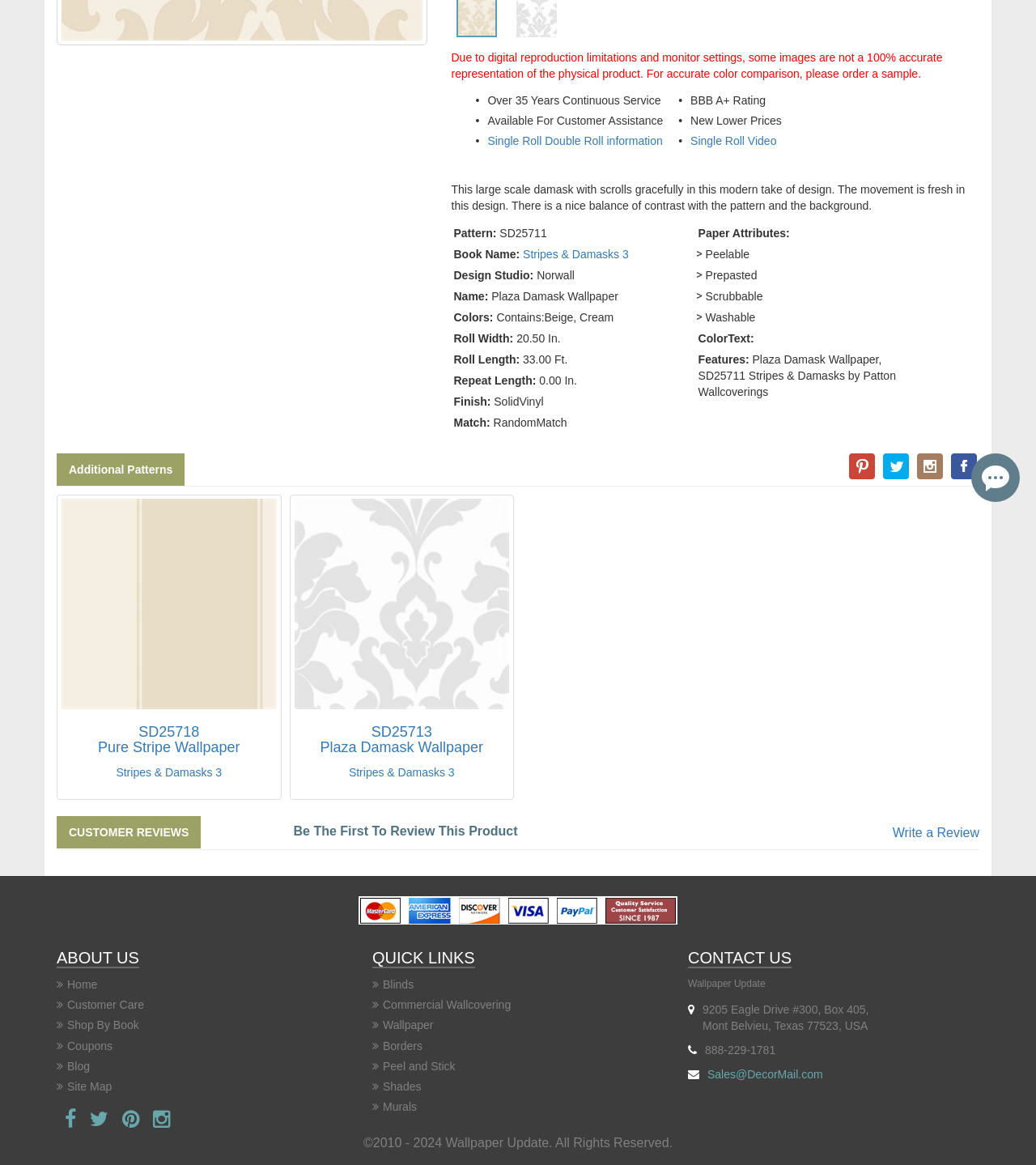Bounding box coordinates are to be given in the format (top-left x, top-left y, bottom-right x, bottom-right y). All values must be floating point numbers between 0 and 1. Provide the bounding box coordinate for the UI element described as: Write a Review

[0.861, 0.708, 0.945, 0.723]